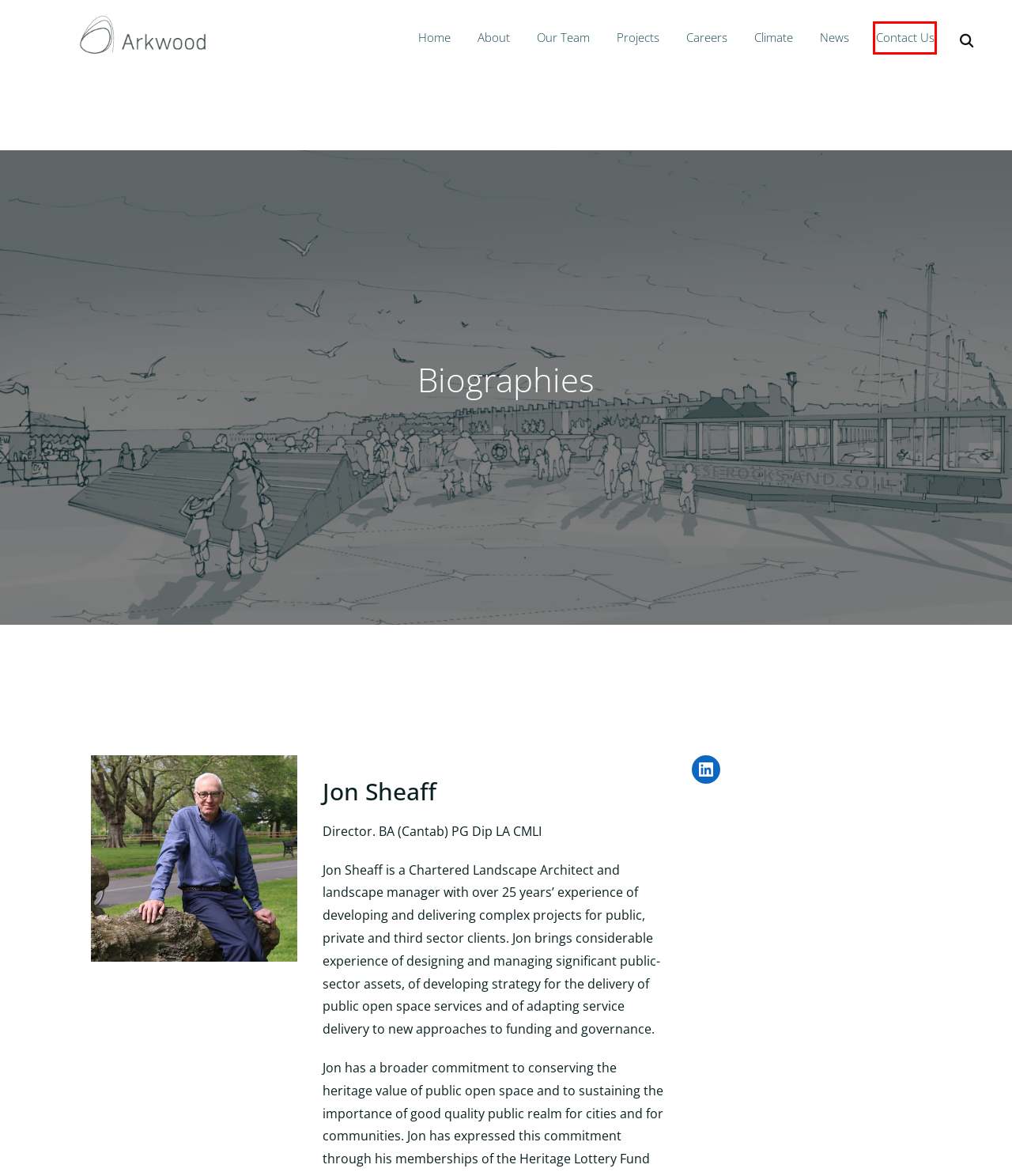View the screenshot of the webpage containing a red bounding box around a UI element. Select the most fitting webpage description for the new page shown after the element in the red bounding box is clicked. Here are the candidates:
A. Projects - Arkwood
B. Climate - Arkwood
C. About - Arkwood
D. News - Arkwood
E. Home - Arkwood
F. Our Team - Arkwood
G. Contact Us - Arkwood
H. Careers - Arkwood

G